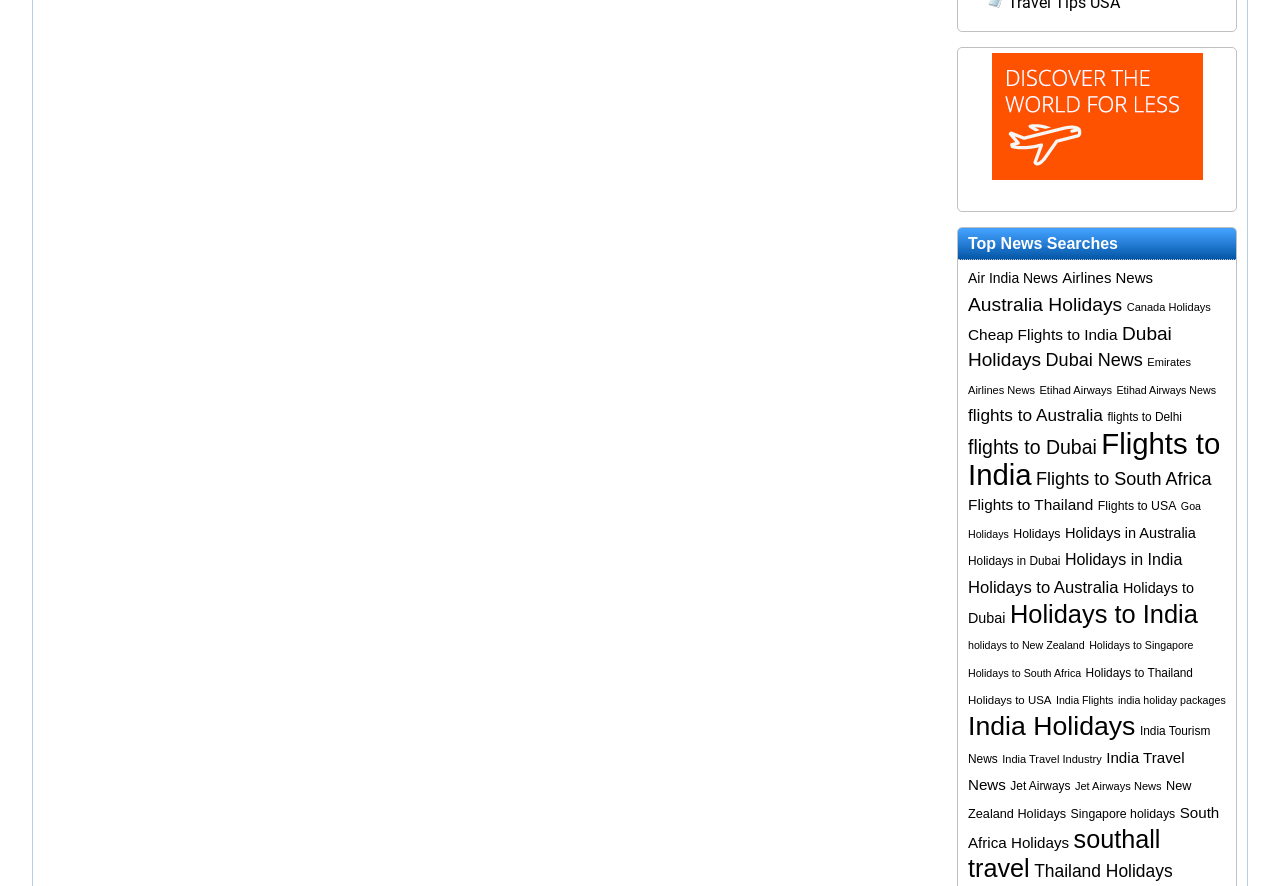Identify the bounding box coordinates for the region of the element that should be clicked to carry out the instruction: "read Air India News". The bounding box coordinates should be four float numbers between 0 and 1, i.e., [left, top, right, bottom].

[0.756, 0.305, 0.826, 0.323]